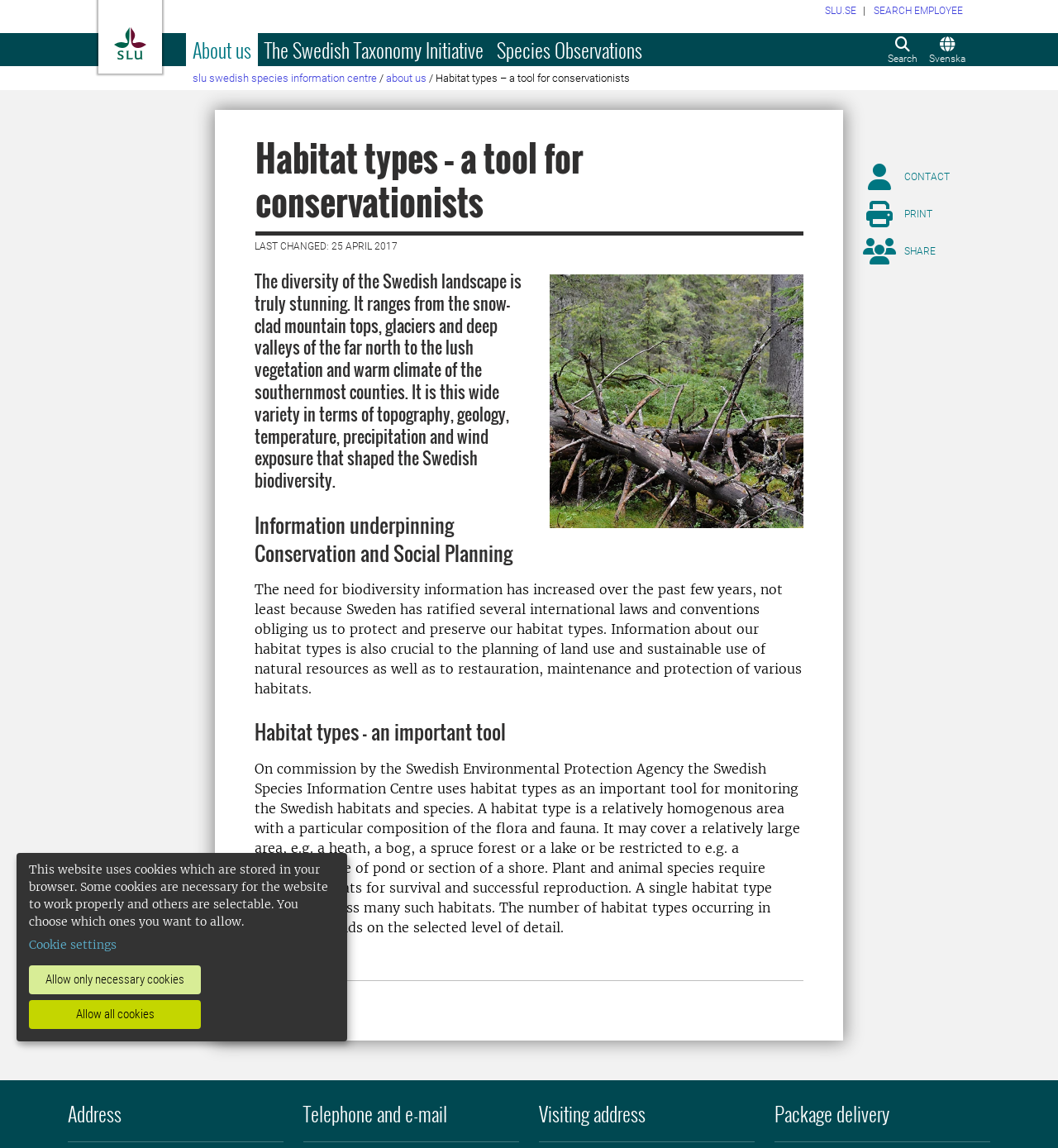Find the bounding box of the UI element described as follows: "The Swedish Taxonomy Initiative".

[0.243, 0.029, 0.463, 0.058]